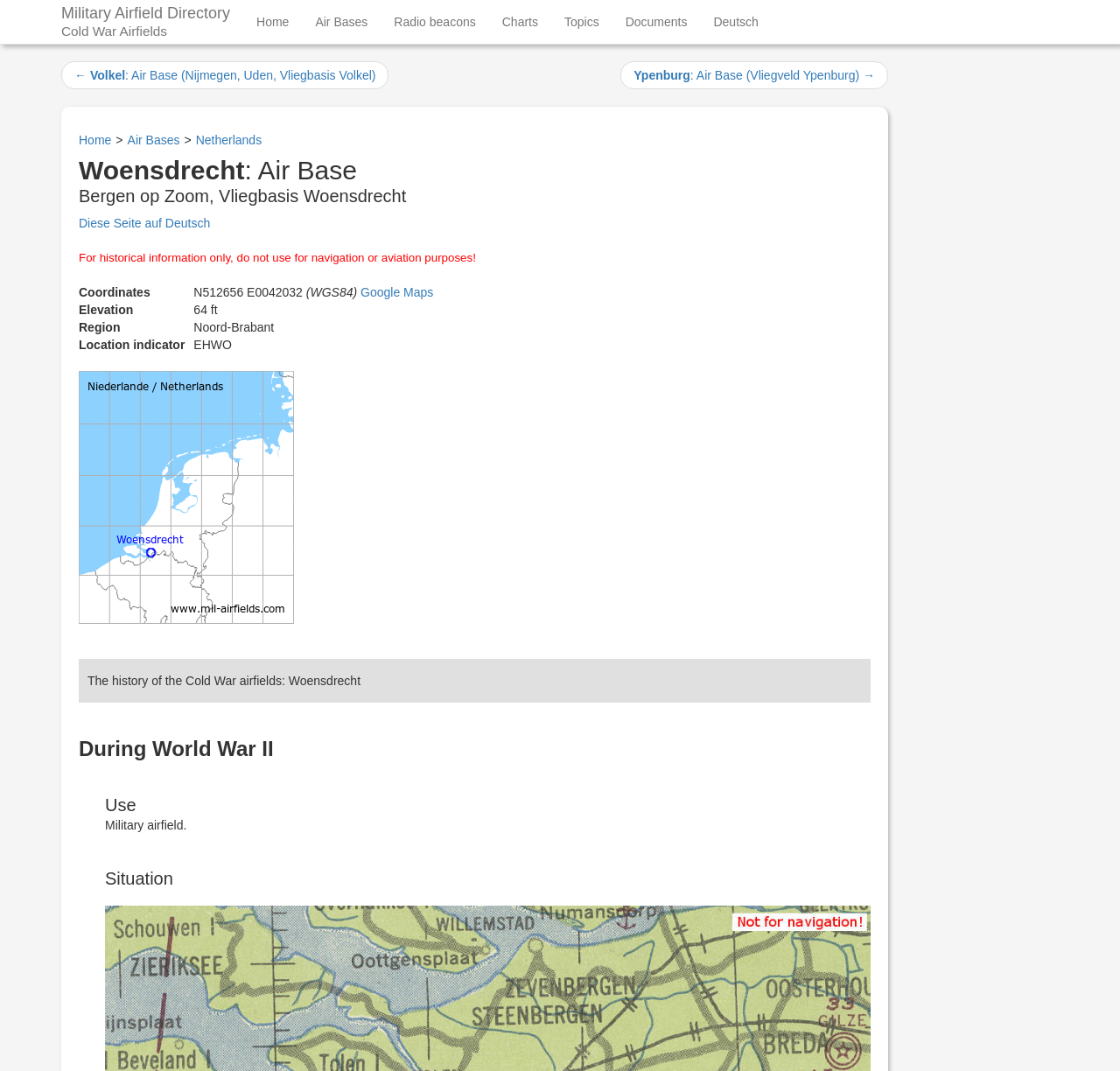Carefully observe the image and respond to the question with a detailed answer:
What is the location of Woensdrecht Air Base?

I found the answer by looking at the heading 'Woensdrecht: Air Base' and the static text 'Bergen op Zoom, Vliegbasis Woensdrecht' which suggests that Woensdrecht Air Base is located in the Netherlands.